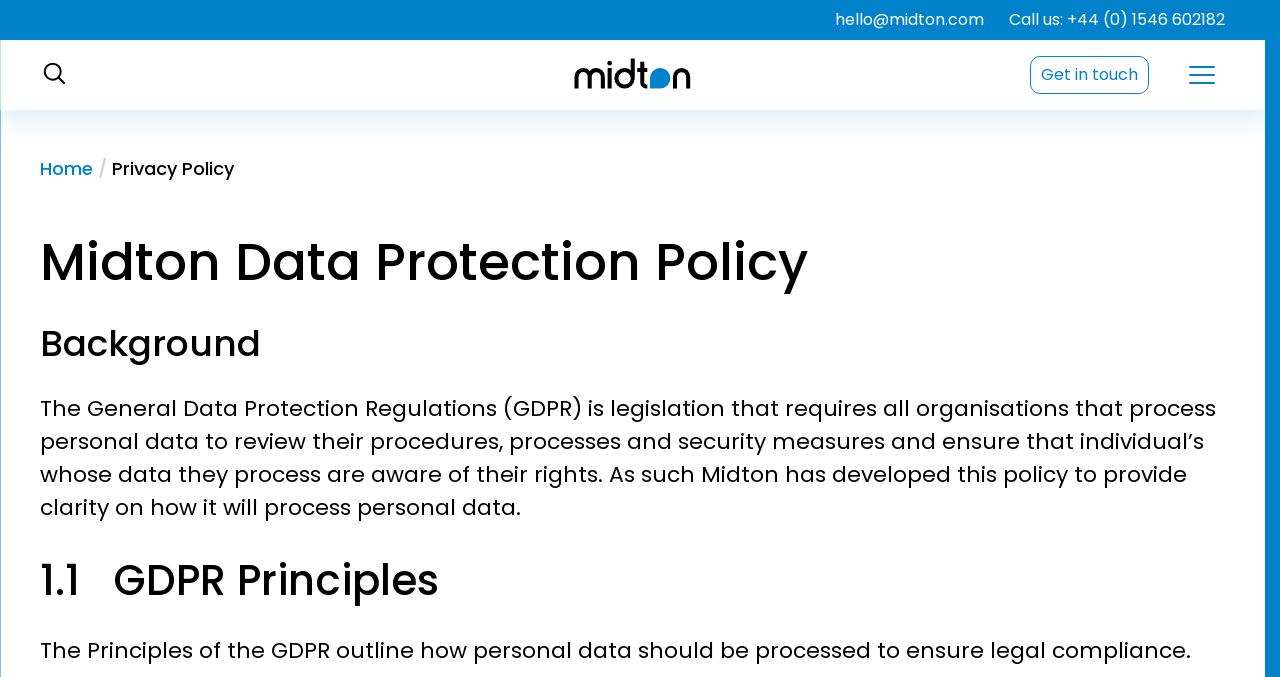What is the email address to contact Midton?
Please provide a single word or phrase in response based on the screenshot.

hello@midton.com